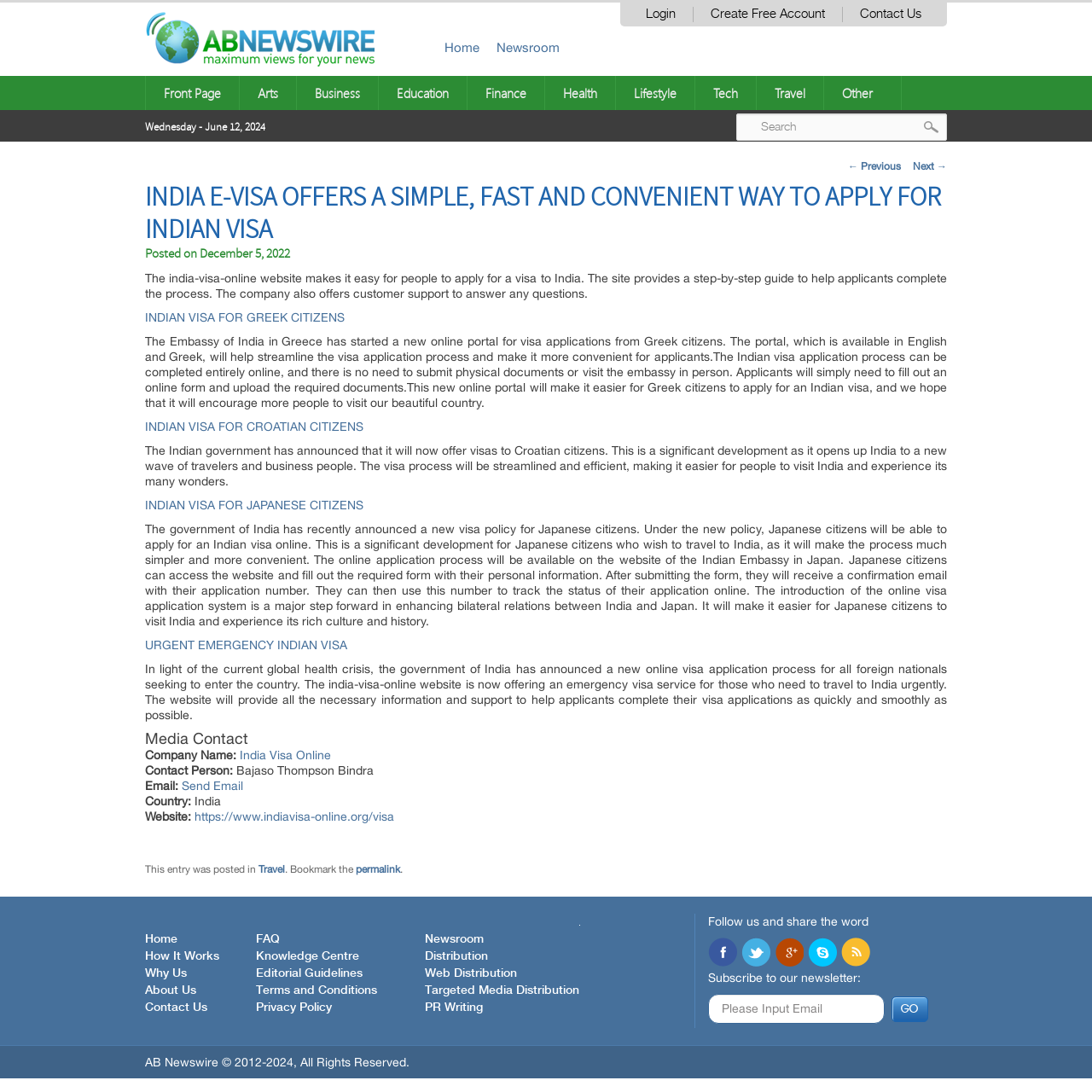Please respond in a single word or phrase: 
How can Greek citizens apply for an Indian visa?

Online portal